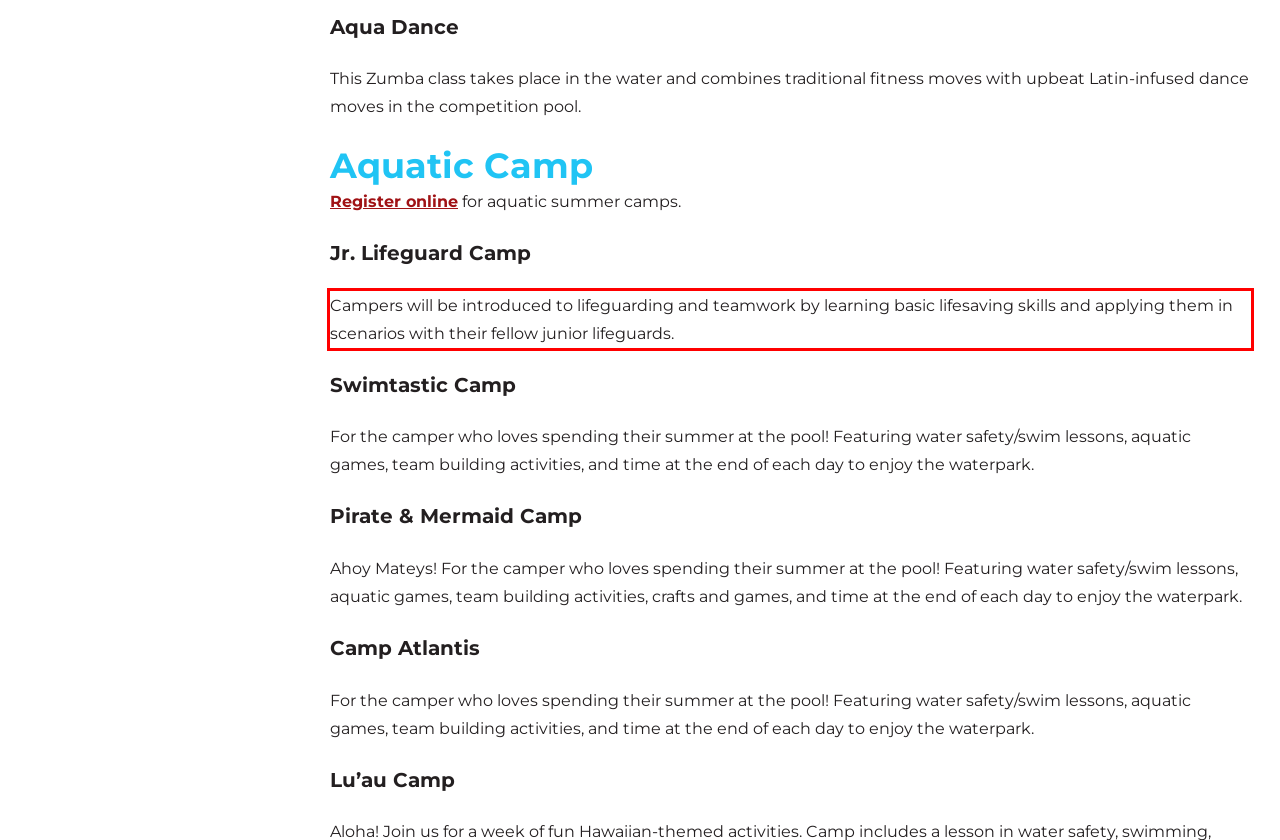Analyze the webpage screenshot and use OCR to recognize the text content in the red bounding box.

Campers will be introduced to lifeguarding and teamwork by learning basic lifesaving skills and applying them in scenarios with their fellow junior lifeguards.